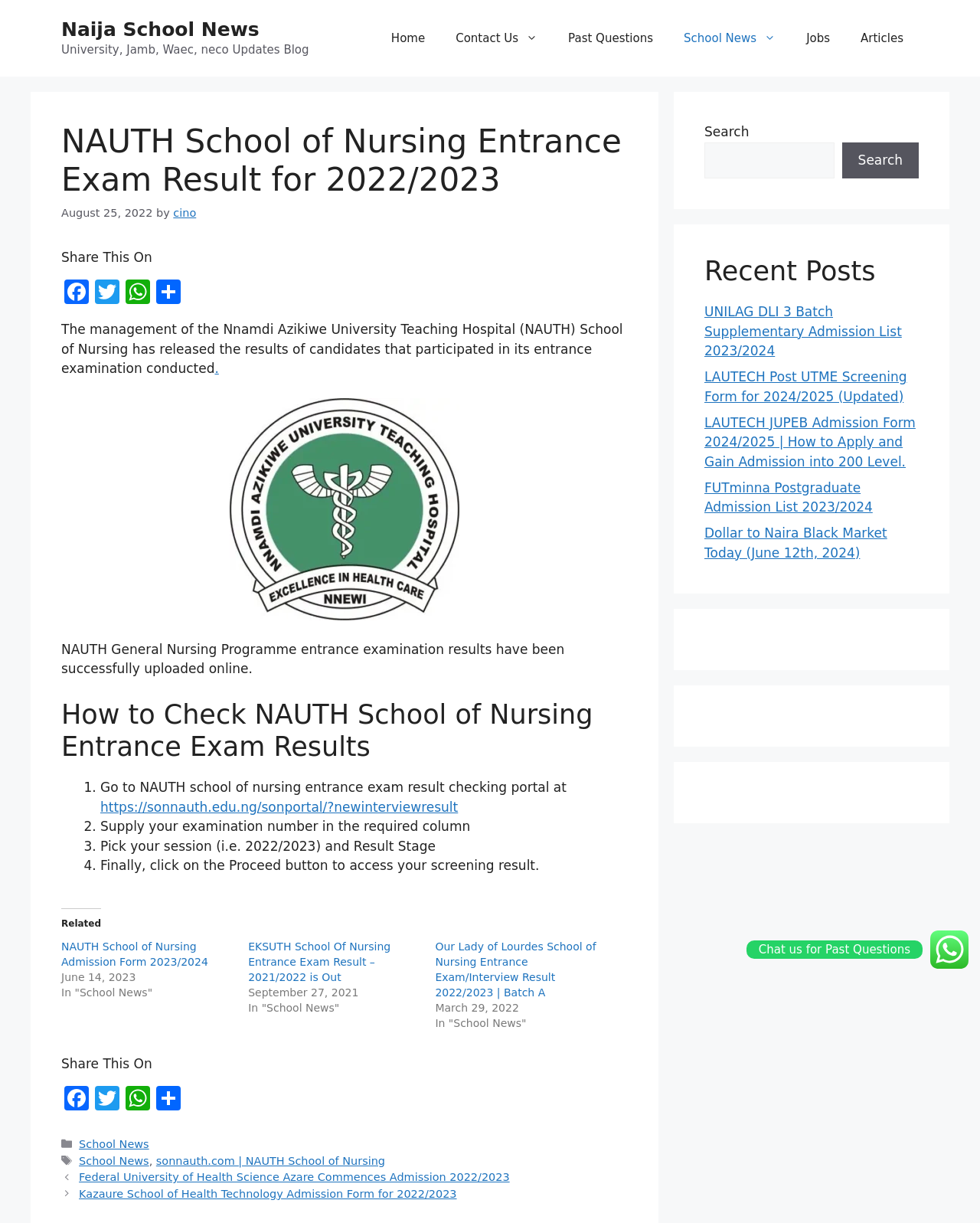Please provide a brief answer to the following inquiry using a single word or phrase:
What is the name of the author of this article?

cino